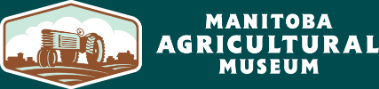Offer a detailed caption for the image presented.

The image showcases the logo of the Manitoba Agricultural Museum, prominently featuring a stylized depiction of a horse-drawn root vegetable digger. The logo is enclosed within a hexagonal frame, with a soft blue background and a brown-themed design that evokes a sense of heritage and agricultural tradition. The text beneath the illustration boldly states "MANITOBA AGRICULTURAL MUSEUM," highlighting the institution's focus on preserving and showcasing the rich history of agriculture in Manitoba. This logo reflects the museum's commitment to education and the celebration of agricultural practices, tools, and artifacts that have shaped the region's farming heritage.